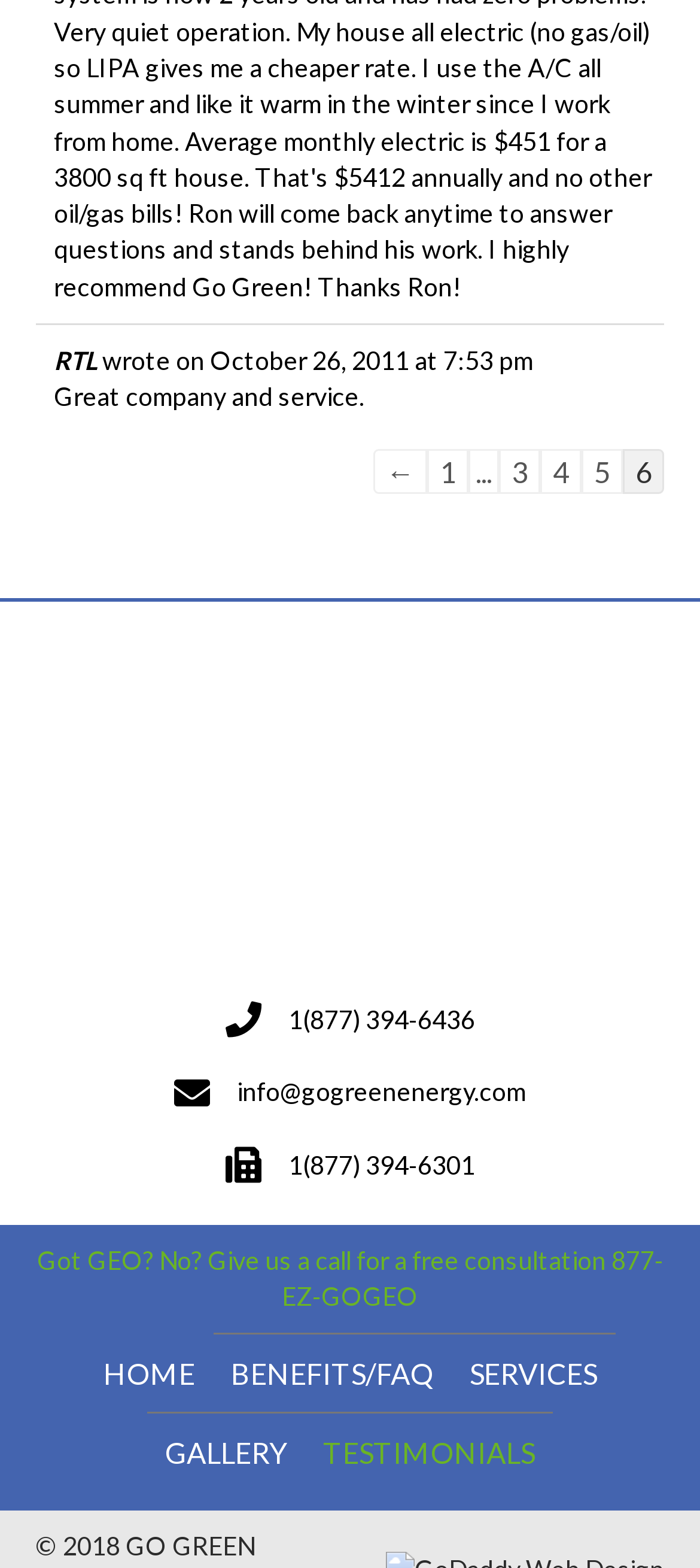Using details from the image, please answer the following question comprehensively:
How many navigation links are in the menu?

I counted the number of links under the 'Menu' navigation element, which are 'HOME', 'BENEFITS/FAQ', 'SERVICES', 'GALLERY', and 'TESTIMONIALS'. Therefore, there are 5 navigation links in the menu.